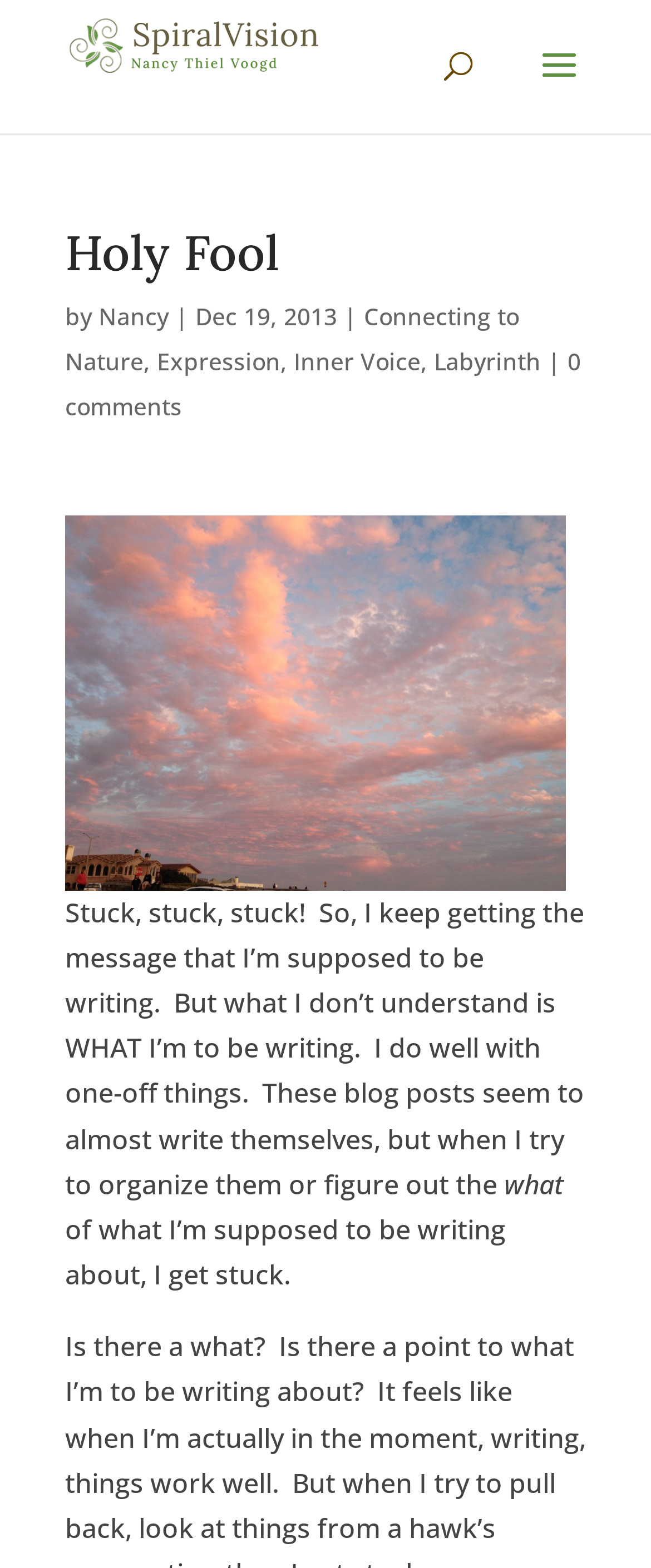Extract the bounding box coordinates for the described element: "Connecting to Nature". The coordinates should be represented as four float numbers between 0 and 1: [left, top, right, bottom].

[0.1, 0.191, 0.797, 0.241]